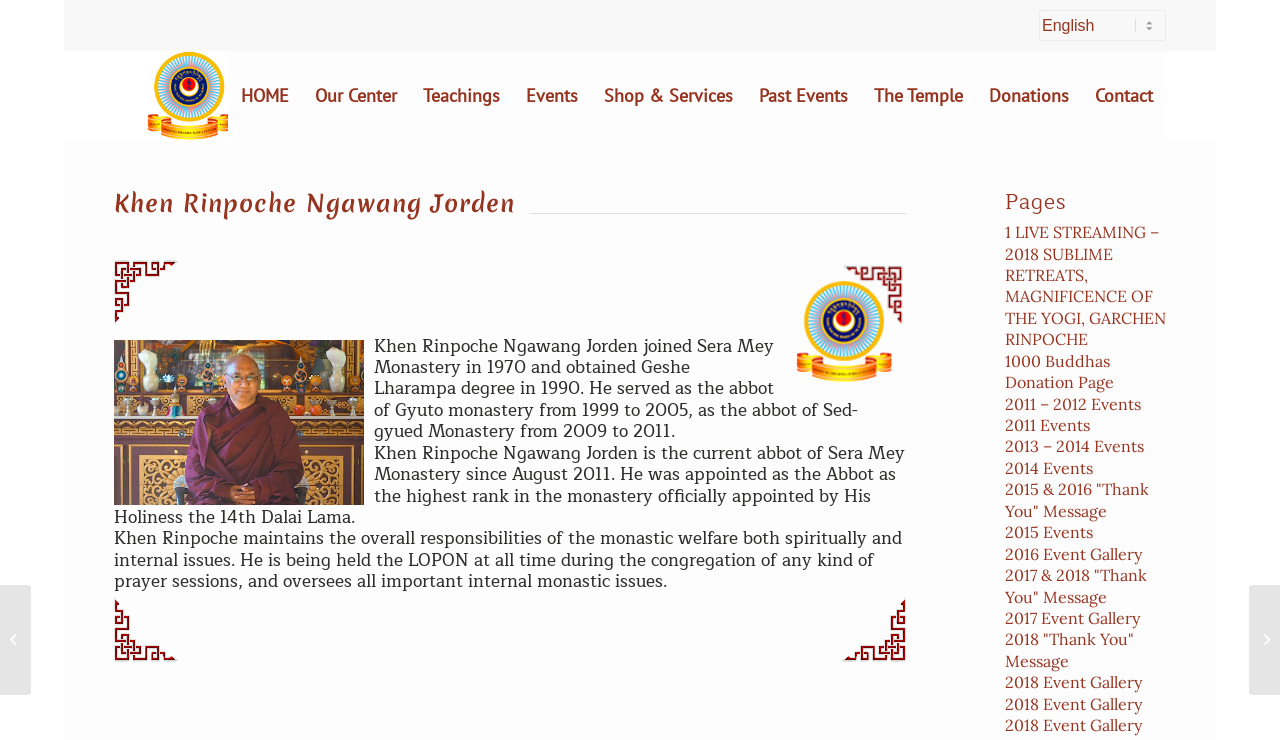Offer an in-depth caption of the entire webpage.

This webpage is about Khen Rinpoche Ngawang Jorden, a Buddhist monk. At the top left corner, there is a logo of Drikung Dharma Surya Center, which is a link. Below the logo, there is a horizontal menu bar with several menu items, including "HOME", "Our Center", "Teachings", "Events", "Shop & Services", "Past Events", "The Temple", "Donations", and "Contact". Each menu item is a link.

To the right of the menu bar, there is a language selection dropdown menu with an option to select "English". Below the menu bar, there is a main content area that takes up most of the page. At the top of the main content area, there is a heading that reads "Khen Rinpoche Ngawang Jorden". Below the heading, there are two images, one on the left and one on the right.

The main content area is divided into two columns. The left column contains a brief biography of Khen Rinpoche Ngawang Jorden, which describes his education and career as a monk. The biography is divided into three paragraphs. The right column contains a list of links to various pages, including event galleries, donation pages, and live streaming pages. The links are organized in a vertical list, with the most recent events at the top.

At the bottom of the page, there are two images, one on the left and one on the right. There are also two links to other webpages, one to Drupon Samten Rinpoche and one to Lamchen Gyalpo Rinpoche.